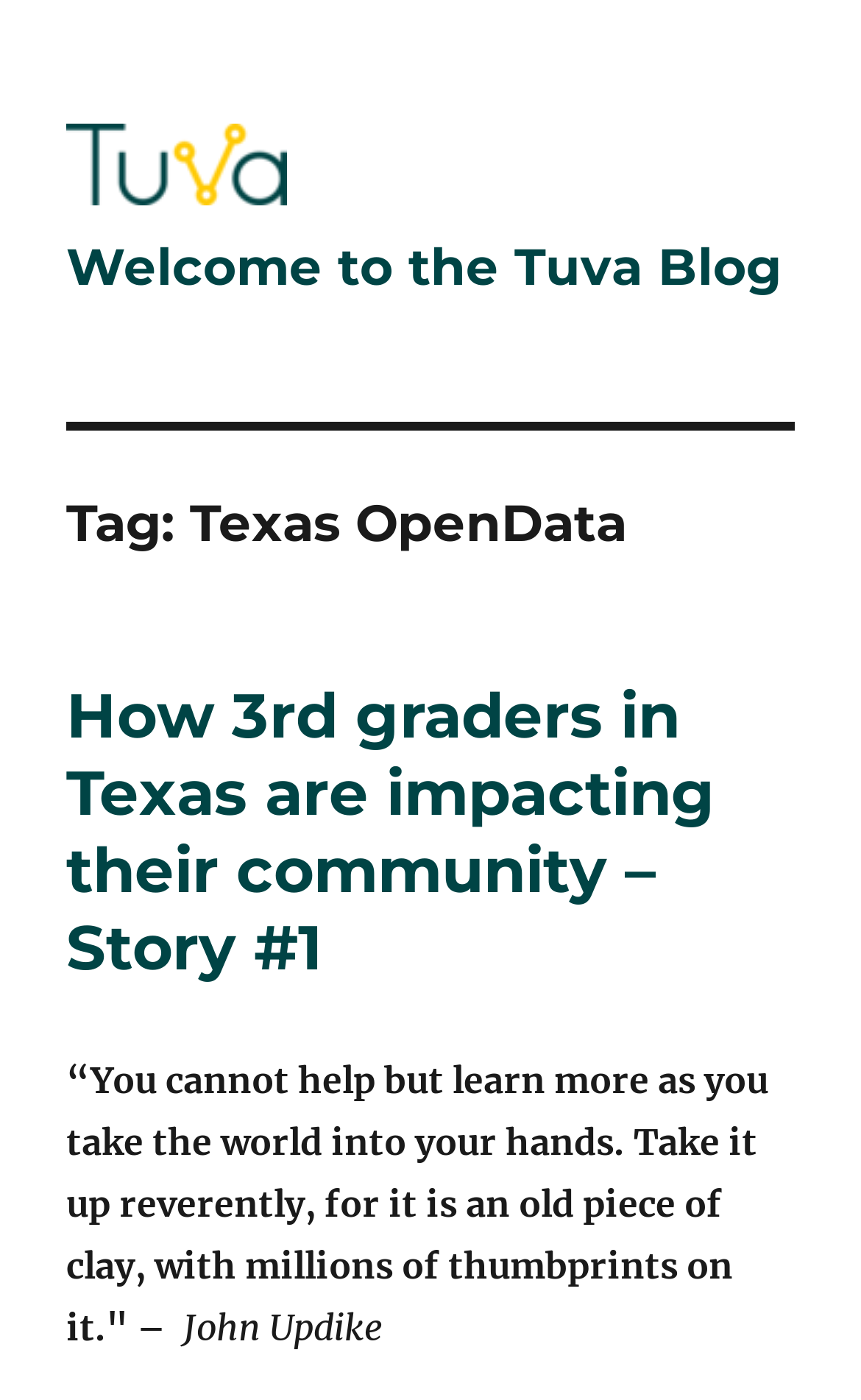What is the topic of the latest article?
Look at the screenshot and provide an in-depth answer.

The topic of the latest article can be found in the heading element with the text 'Tag: Texas OpenData' which is located below the blog title.